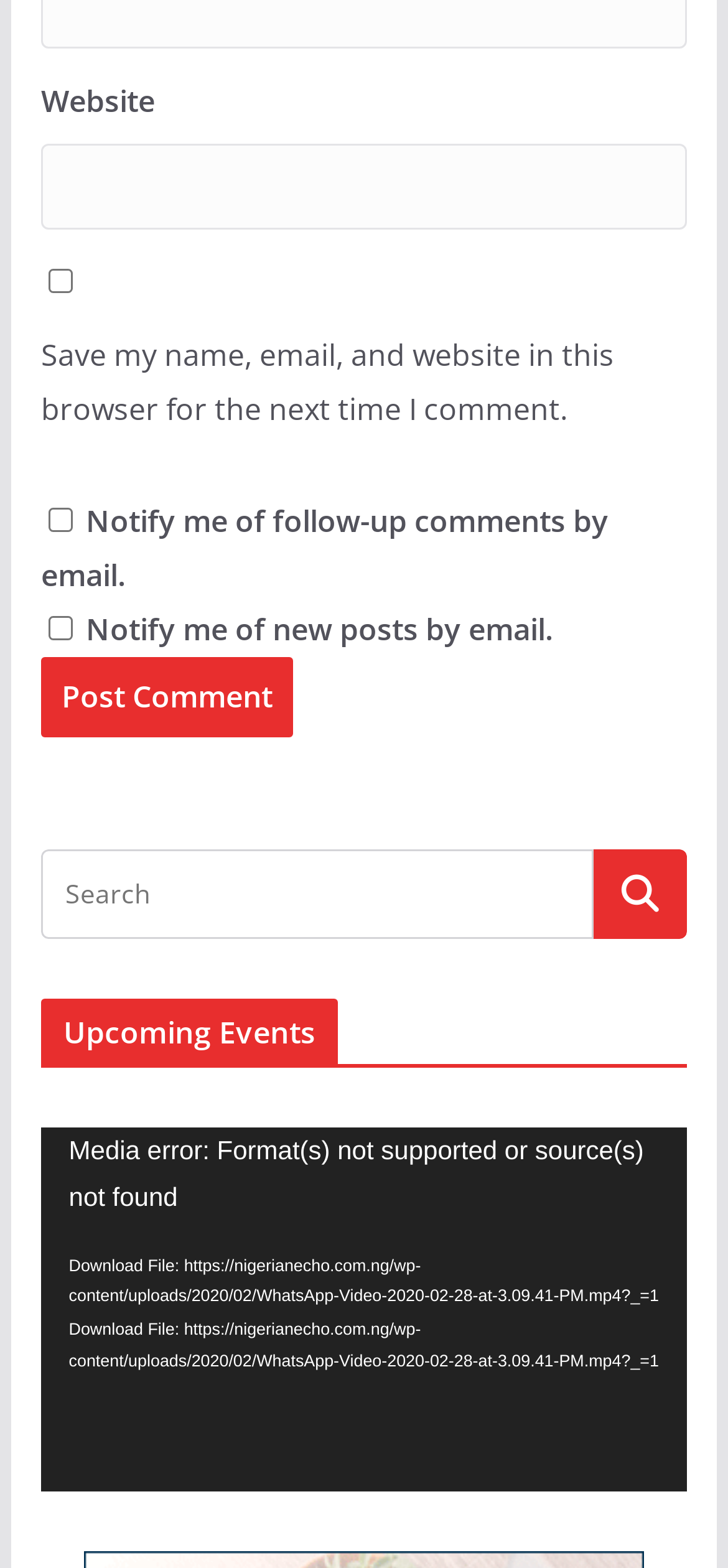Provide the bounding box coordinates of the HTML element described as: "parent_node: Website name="url"". The bounding box coordinates should be four float numbers between 0 and 1, i.e., [left, top, right, bottom].

[0.056, 0.092, 0.944, 0.146]